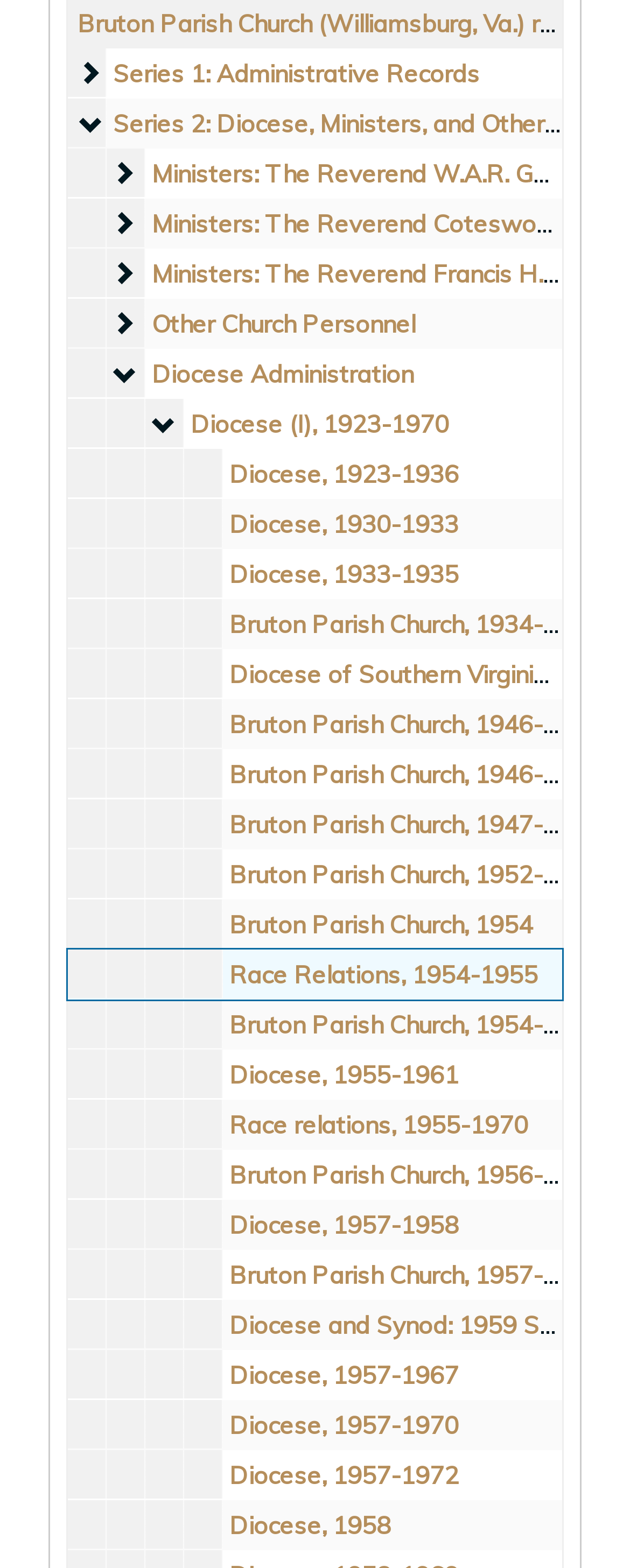How many ministers are listed? Based on the image, give a response in one word or a short phrase.

3